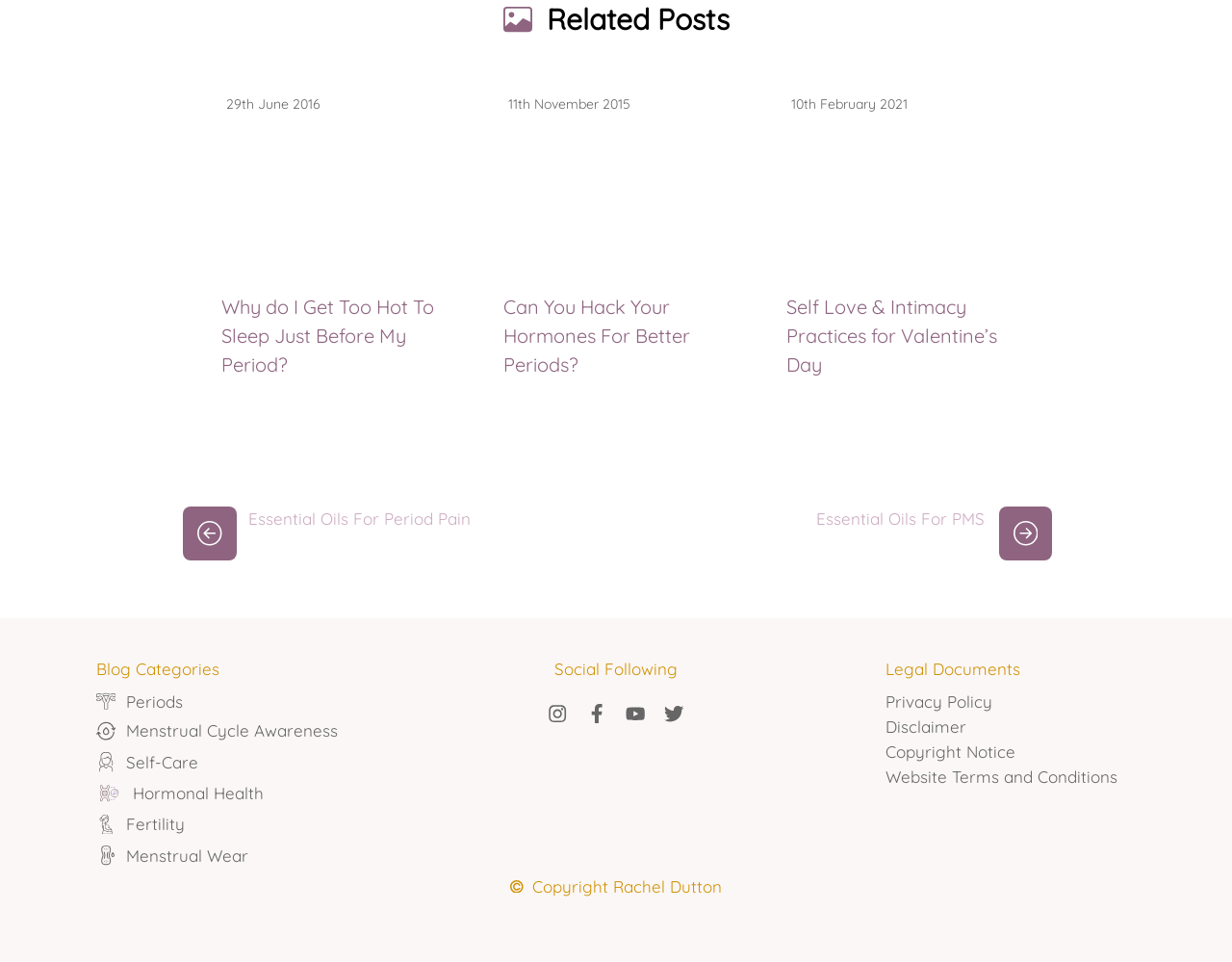Provide a brief response to the question using a single word or phrase: 
What is the title of the second related post?

Can You Hack Your Hormones For Better Periods?